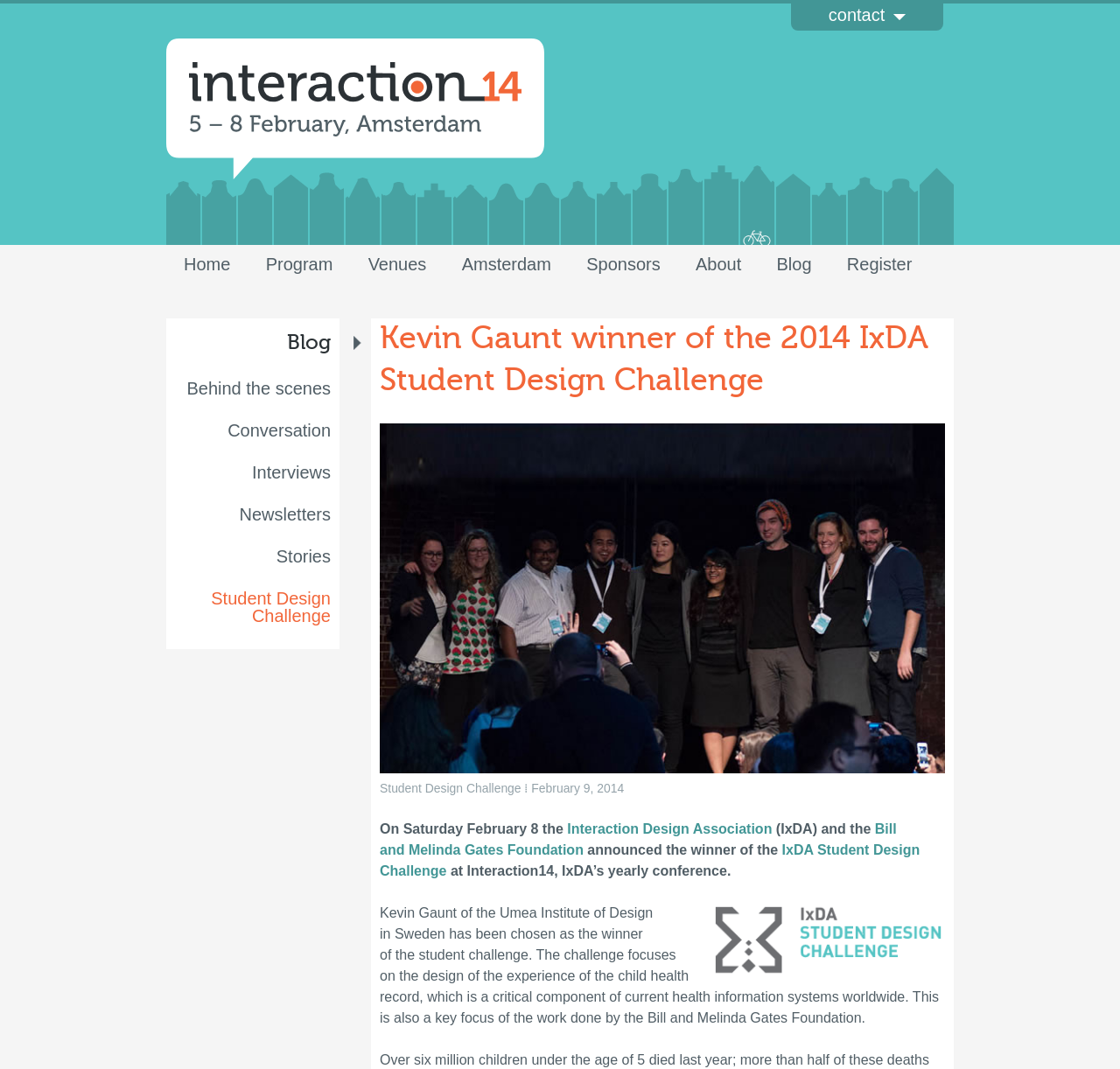What is the name of the winner of the 2014 IxDA Student Design Challenge?
Provide a well-explained and detailed answer to the question.

I found the answer by looking at the heading 'Kevin Gaunt winner of the 2014 IxDA Student Design Challenge' and the corresponding text that describes the winner of the challenge.